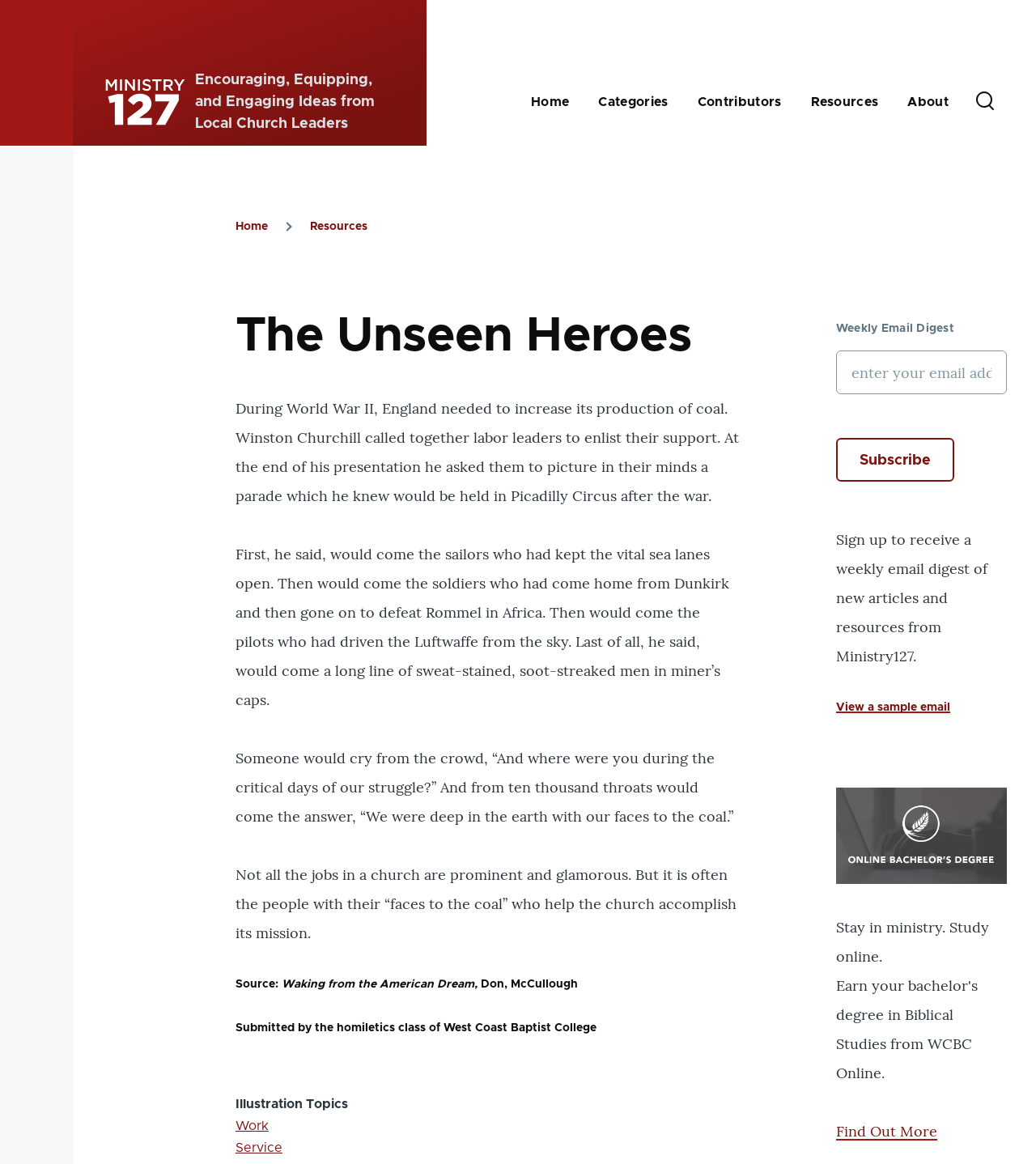Provide the bounding box coordinates for the area that should be clicked to complete the instruction: "Find Out More about online degree".

[0.807, 0.964, 0.904, 0.98]